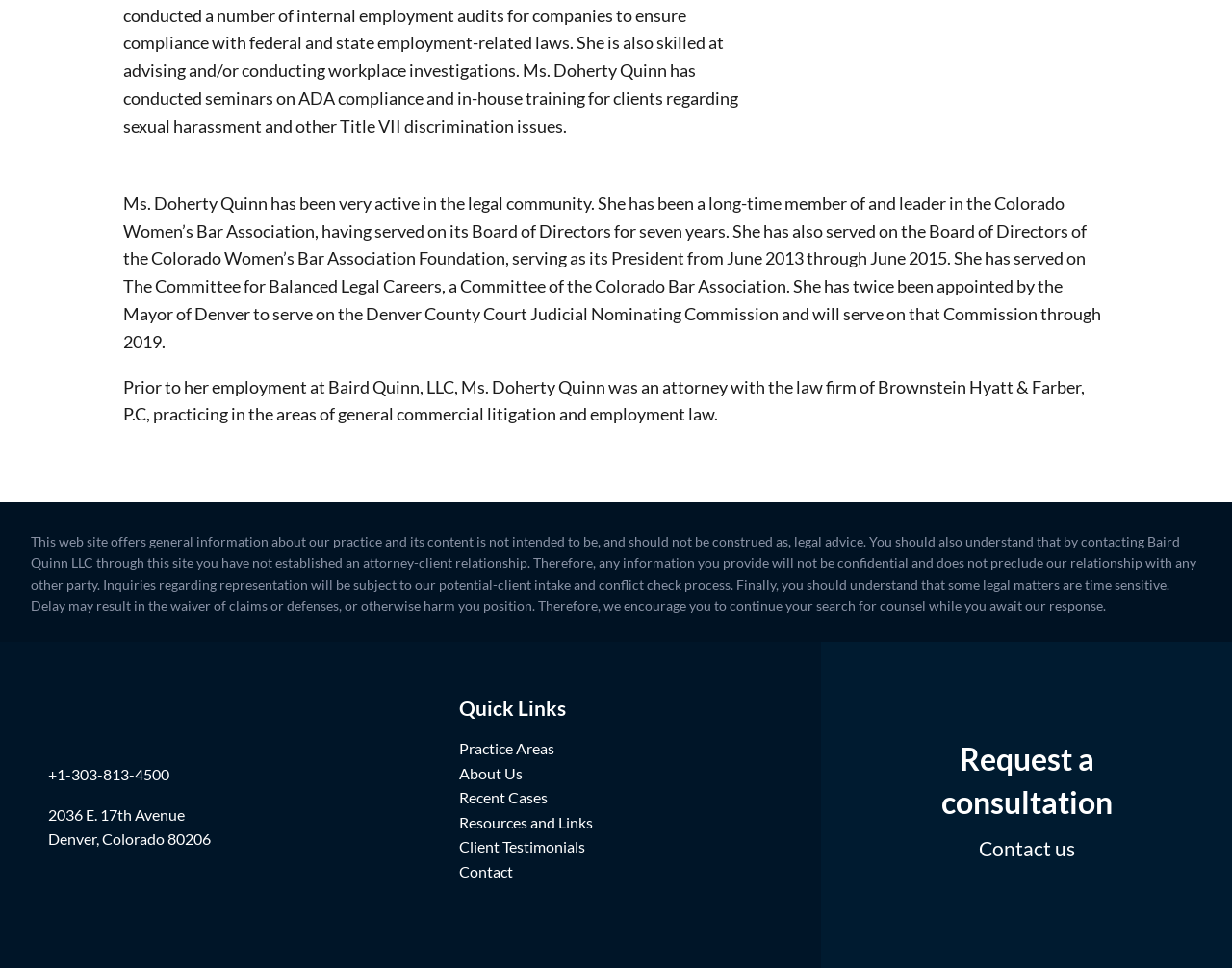Please reply to the following question using a single word or phrase: 
What is Ms. Doherty Quinn's profession?

Attorney